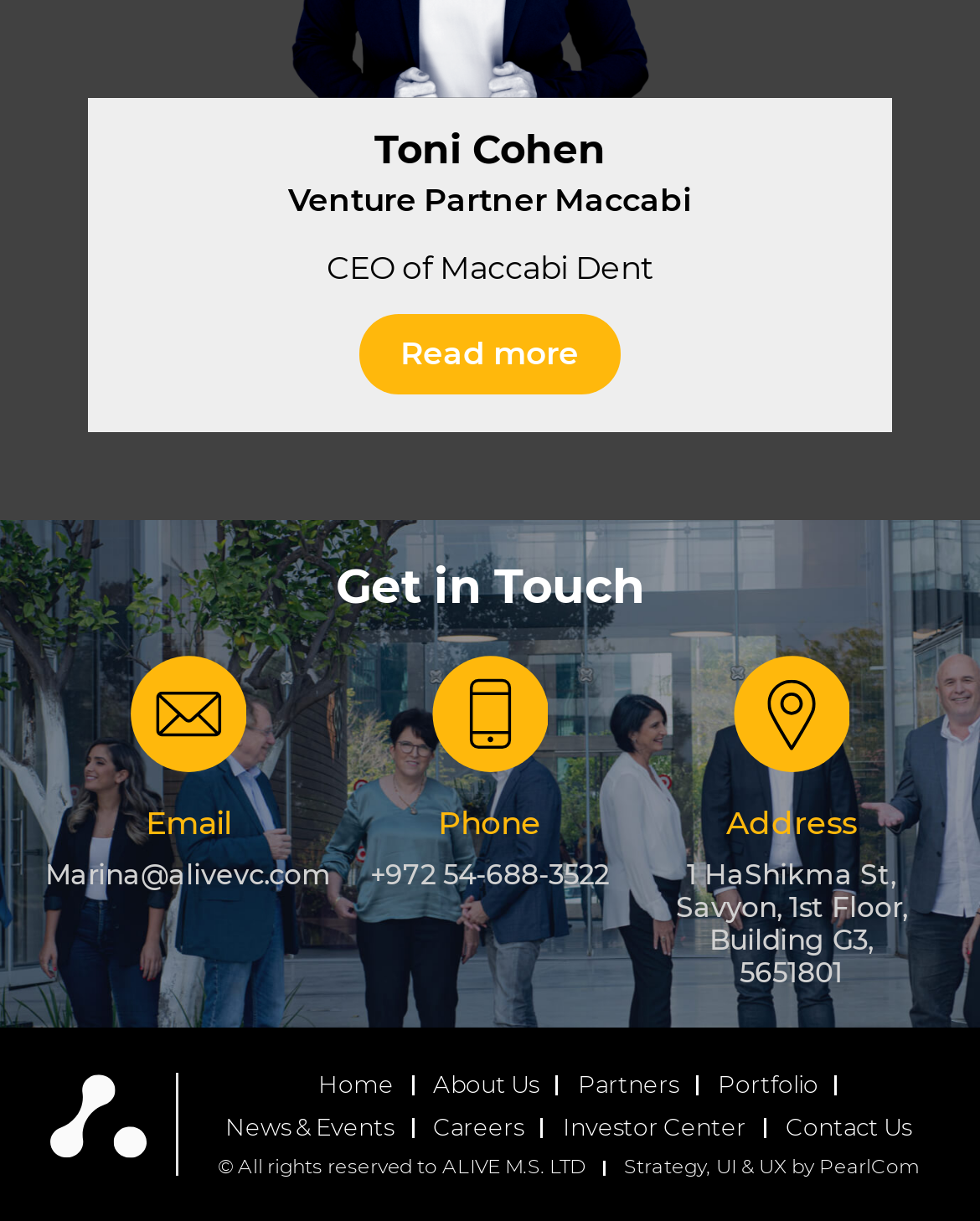What is the name of the CEO of Maccabi Dent?
Answer the question in as much detail as possible.

The answer can be found in the heading element 'Toni Cohen' and the static text element 'CEO of Maccabi Dent' which are located close to each other, indicating that Toni Cohen is the CEO of Maccabi Dent.